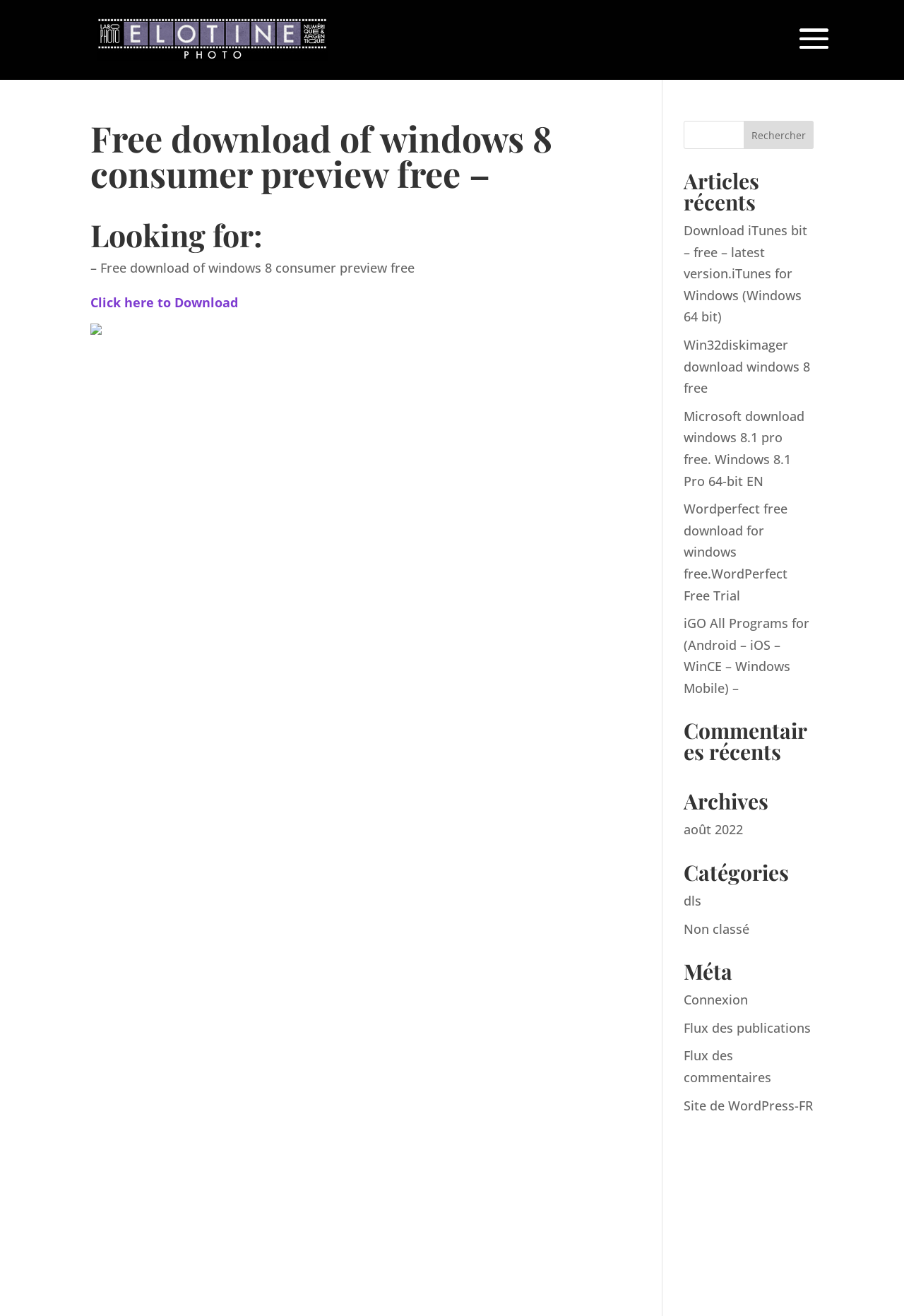Identify the bounding box coordinates necessary to click and complete the given instruction: "Click on 'Elotine Studio Photo Grenoble' link".

[0.104, 0.023, 0.711, 0.036]